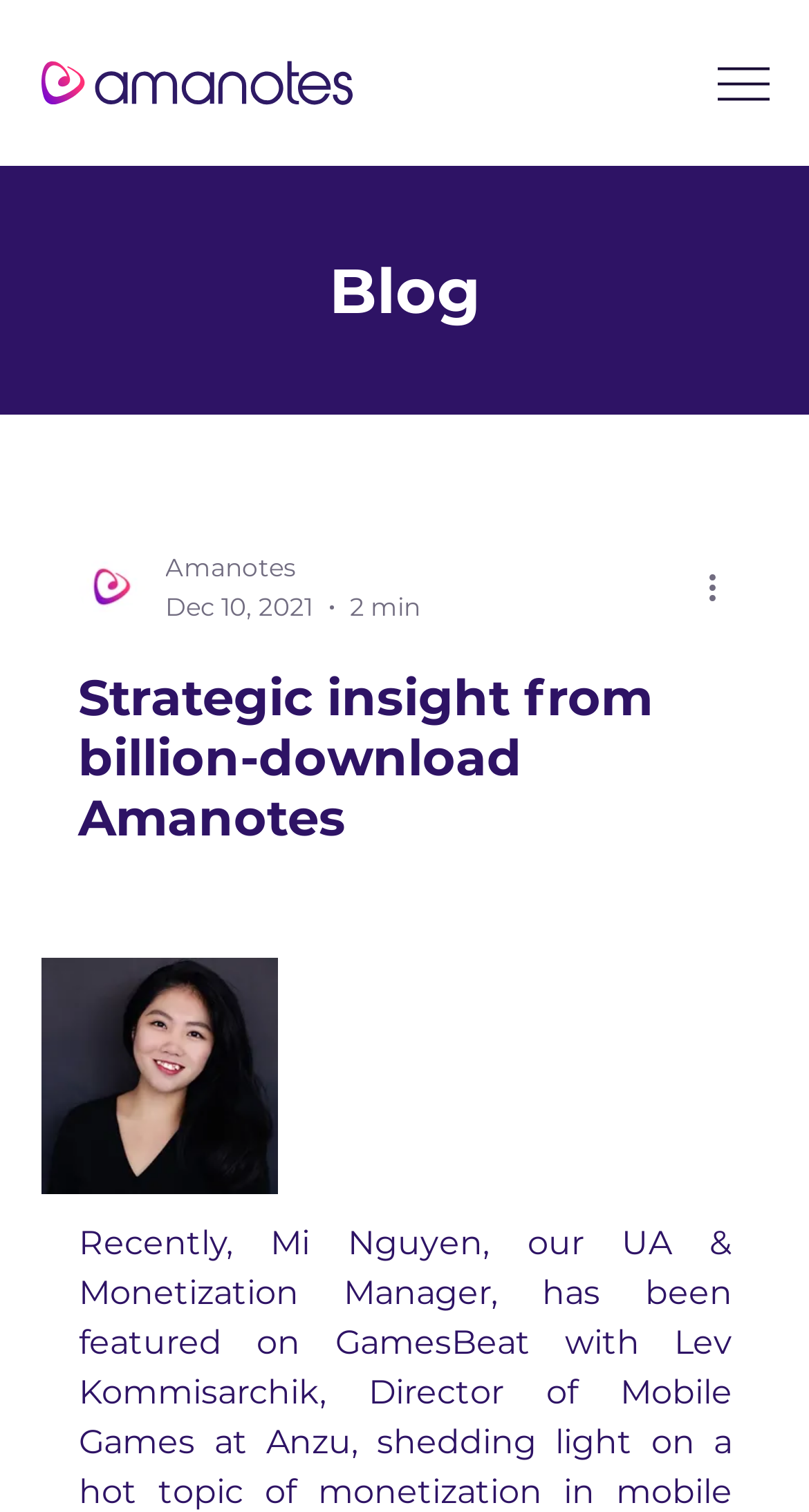Please answer the following question using a single word or phrase: 
What is the purpose of the button at the top right corner?

Open Site Navigation